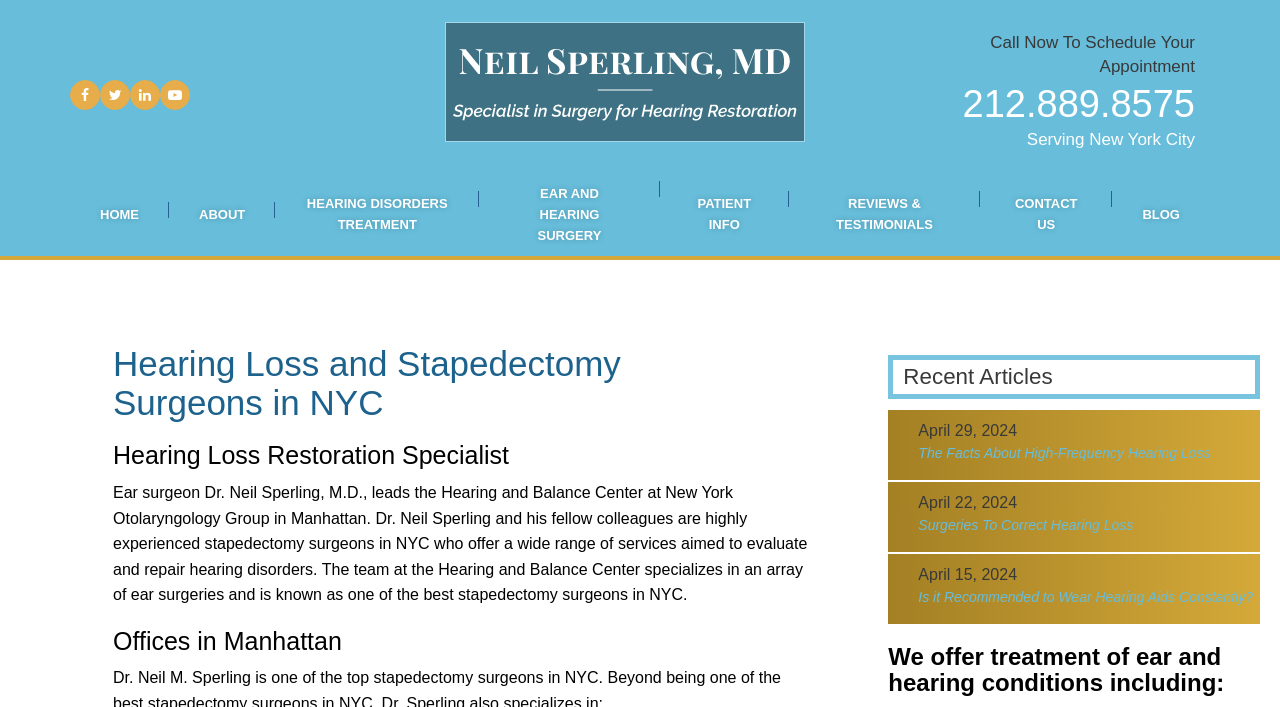For the given element description EAR AND HEARING SURGERY, determine the bounding box coordinates of the UI element. The coordinates should follow the format (top-left x, top-left y, bottom-right x, bottom-right y) and be within the range of 0 to 1.

[0.374, 0.246, 0.515, 0.363]